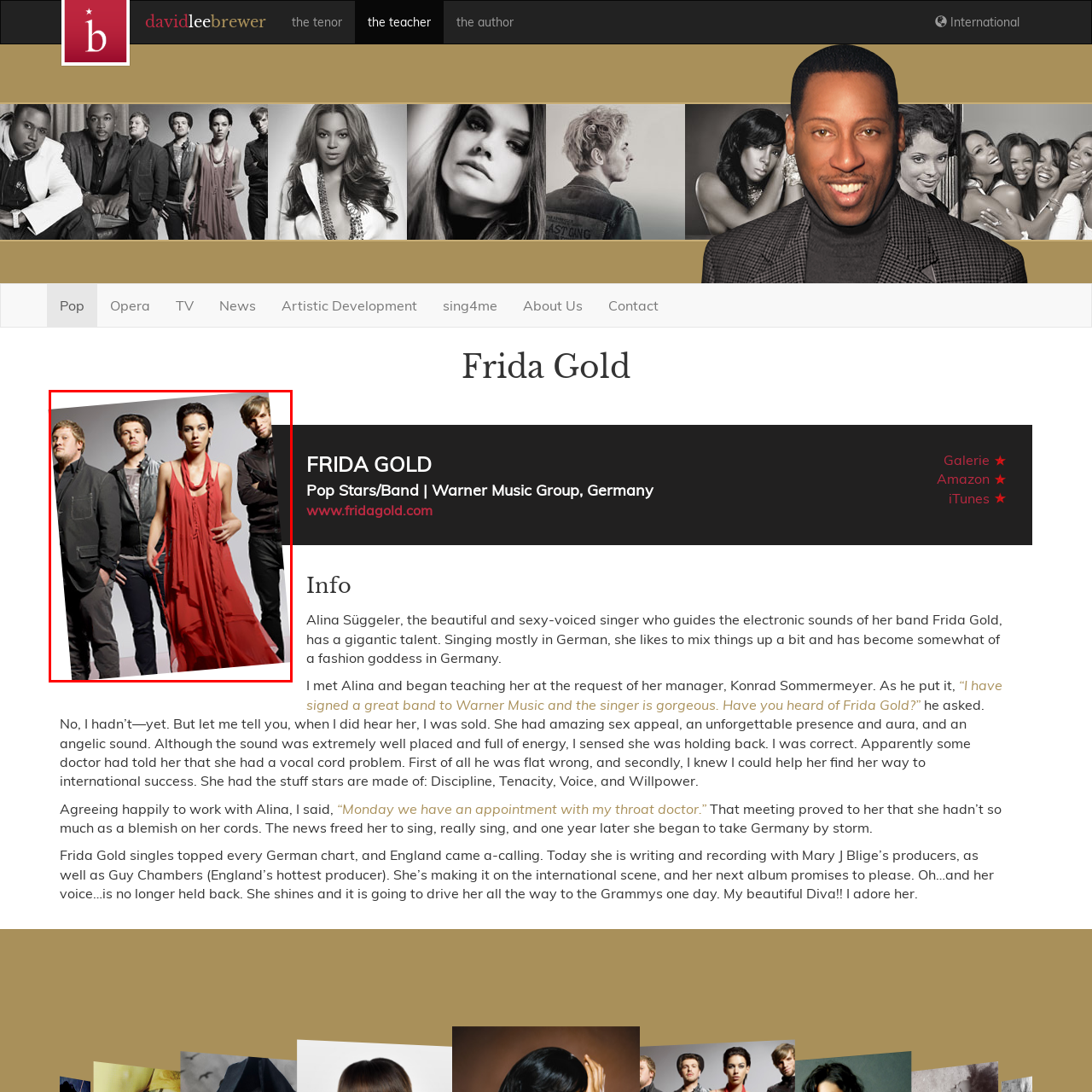Provide a detailed account of the visual content within the red-outlined section of the image.

The image features the band Frida Gold, showcasing its members in stylish attire against a muted background. At the forefront is the captivating lead singer, Alina Süggeler, who exudes confidence and charisma in a flowing red dress, emphasizing her status as both a talented vocalist and a fashion icon. Flanking her are the other band members, each dressed in modern, casual outfits, creating a balanced and cohesive look. This dynamic composition reflects the band's contemporary pop sound and artistic flair, appealing to their audience and highlighting their journey in the music industry, particularly in Germany. 